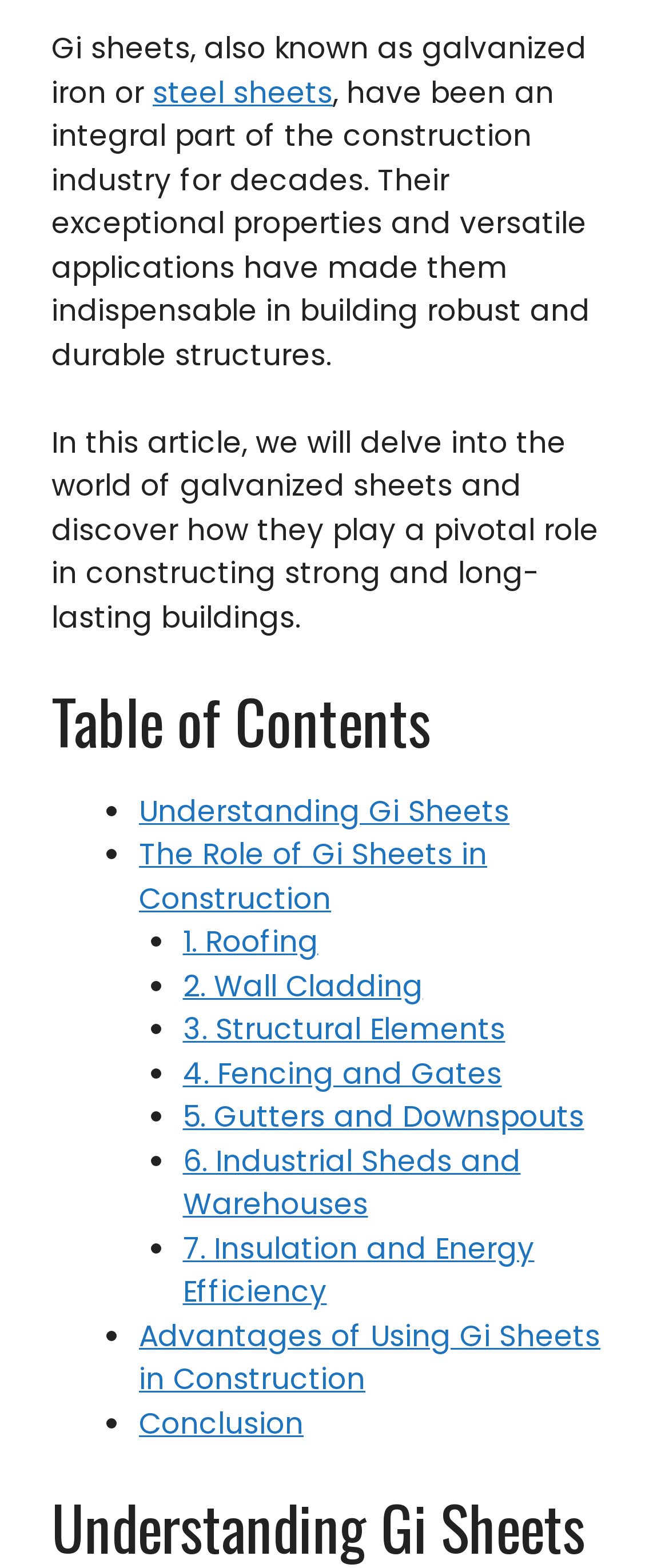Predict the bounding box of the UI element based on this description: "7. Insulation and Energy Efficiency".

[0.273, 0.783, 0.799, 0.837]